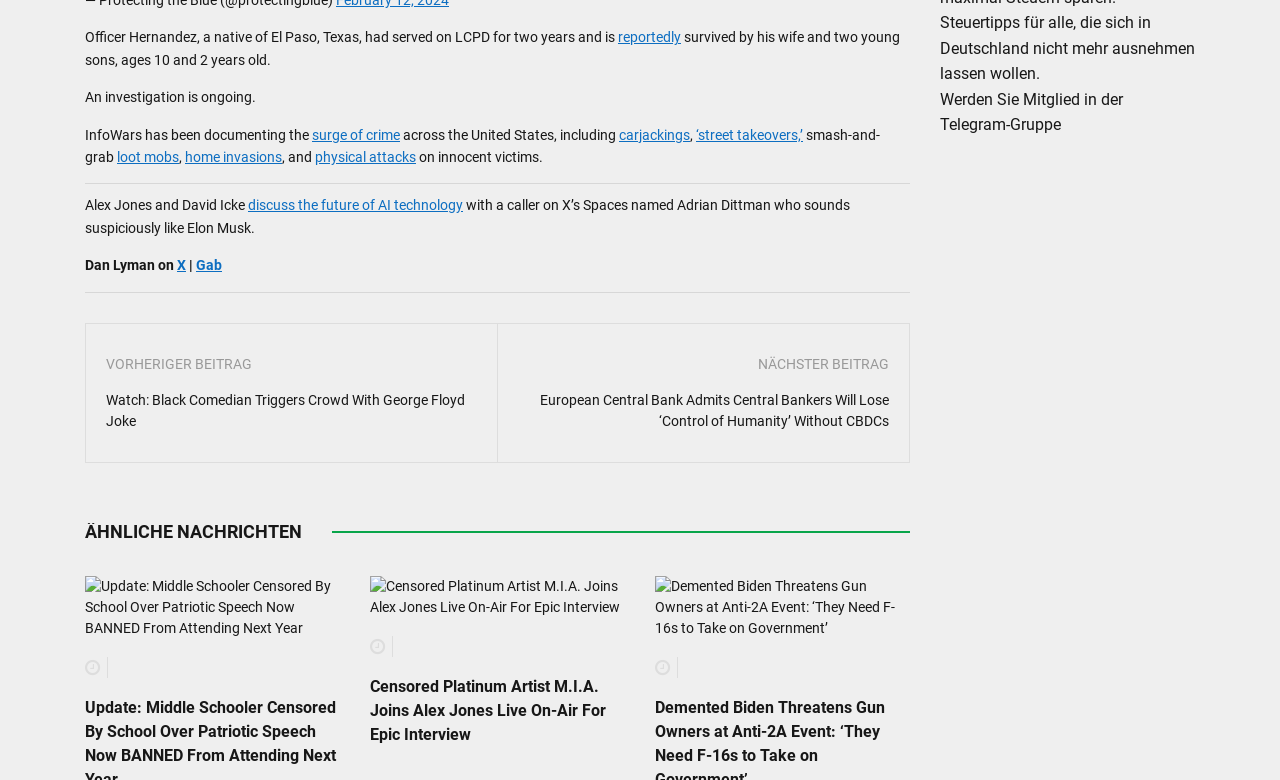Please determine the bounding box coordinates of the section I need to click to accomplish this instruction: "Read the article about Alex Jones and David Icke discussing AI technology".

[0.194, 0.253, 0.362, 0.274]